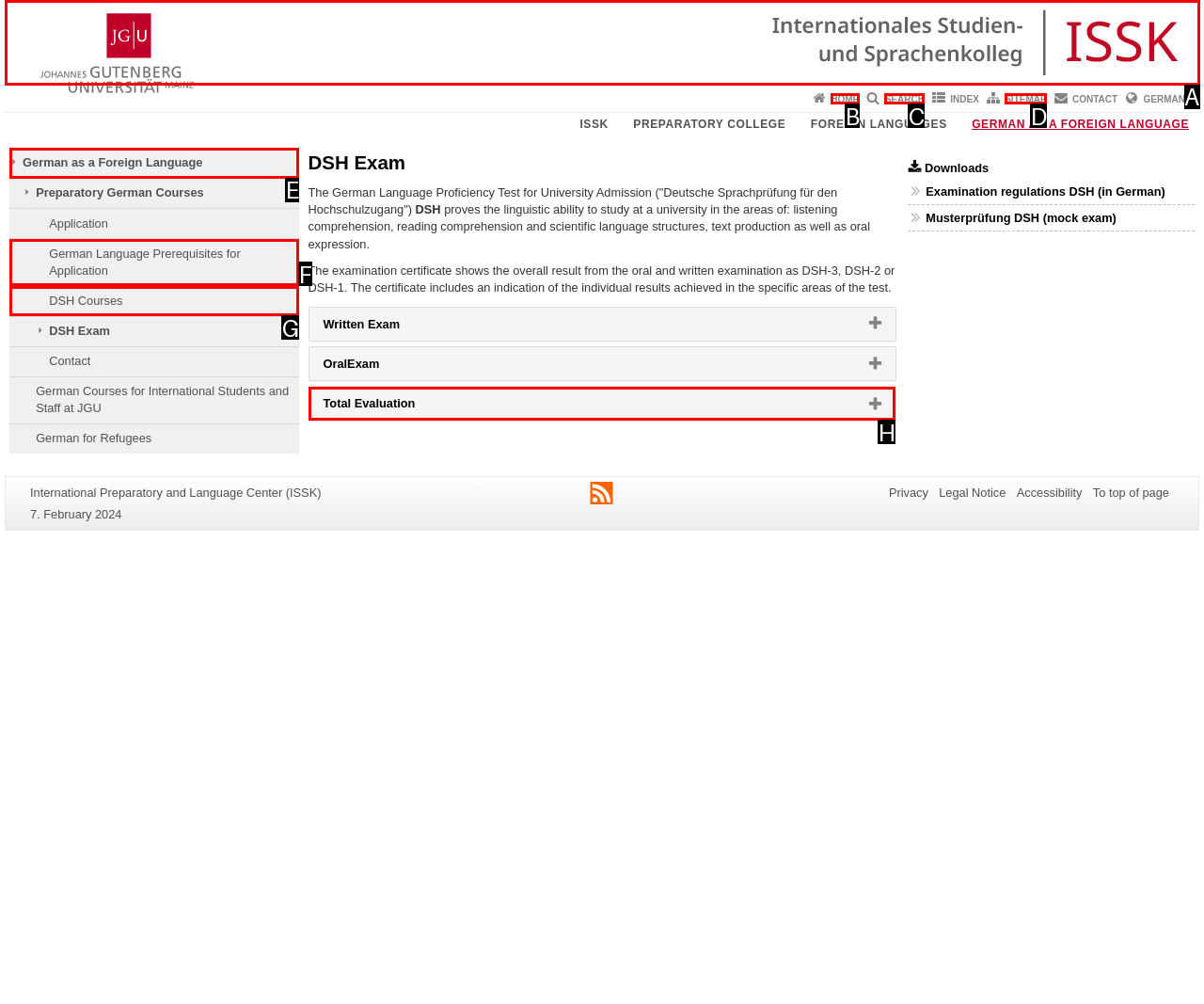Point out the UI element to be clicked for this instruction: Click on the HOME link. Provide the answer as the letter of the chosen element.

B